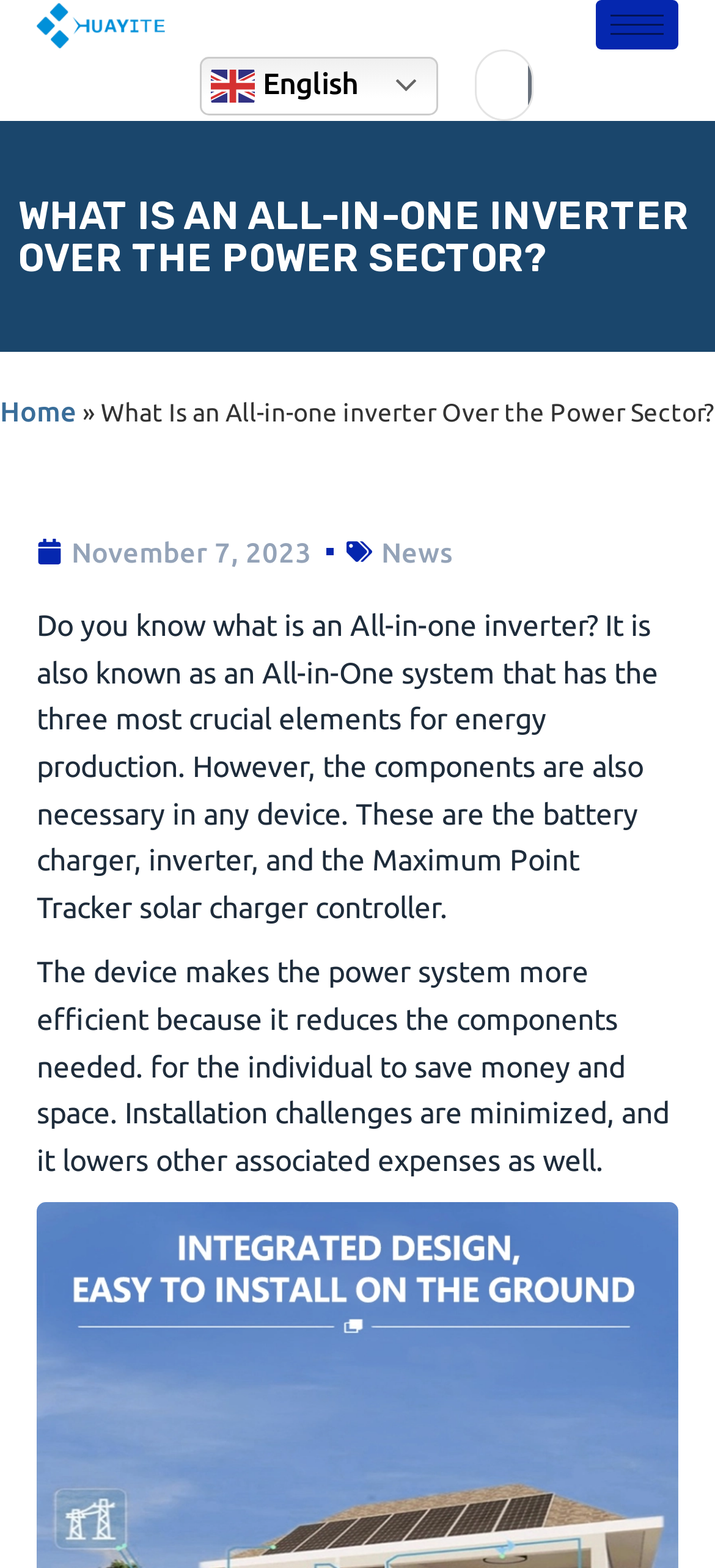Please find and provide the title of the webpage.

WHAT IS AN ALL-IN-ONE INVERTER OVER THE POWER SECTOR?